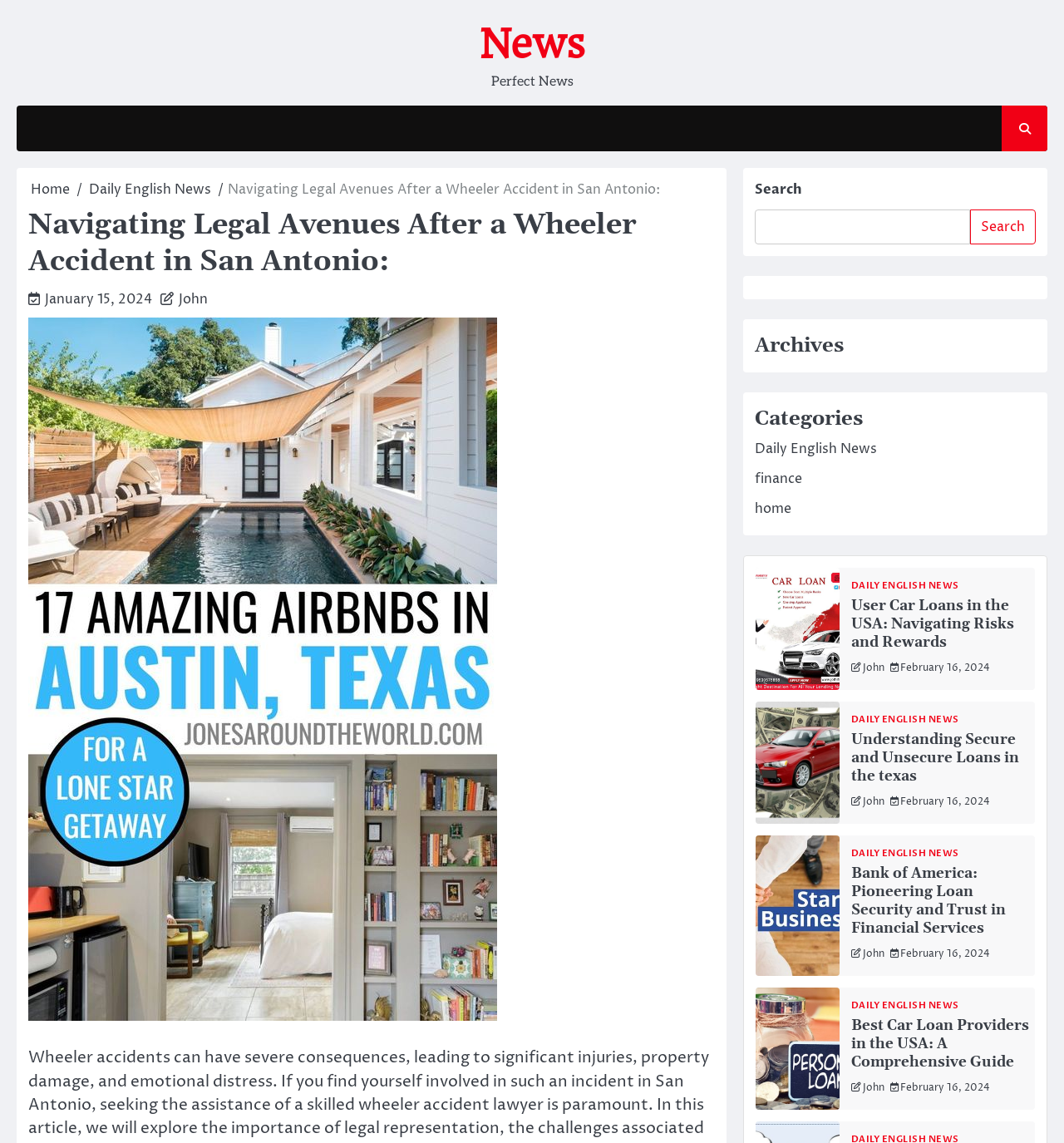Given the following UI element description: "Daily English News", find the bounding box coordinates in the webpage screenshot.

[0.8, 0.743, 0.911, 0.751]